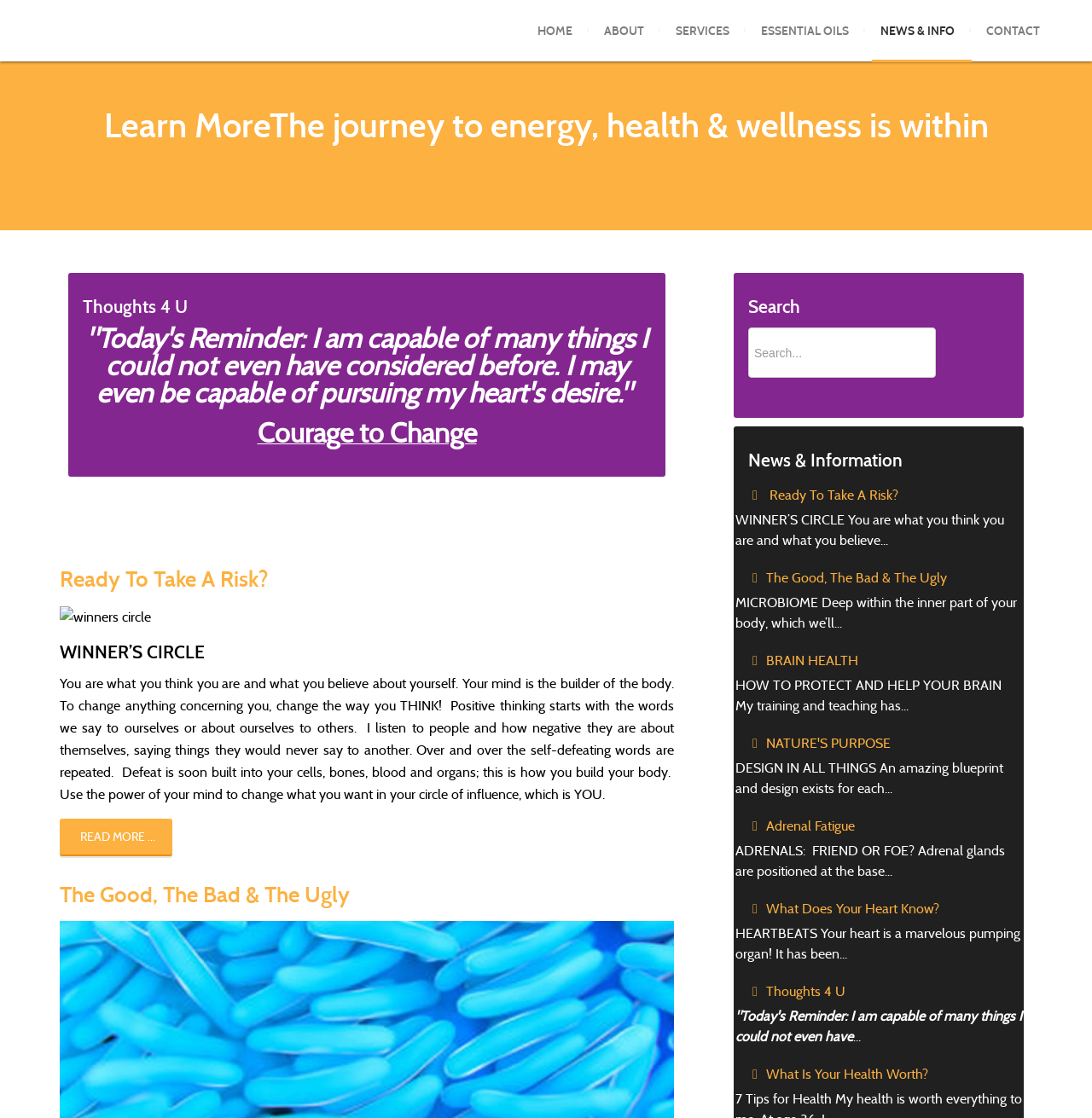Please respond to the question with a concise word or phrase:
What is the theme of the 'Thoughts 4 U' section?

Motivational quotes